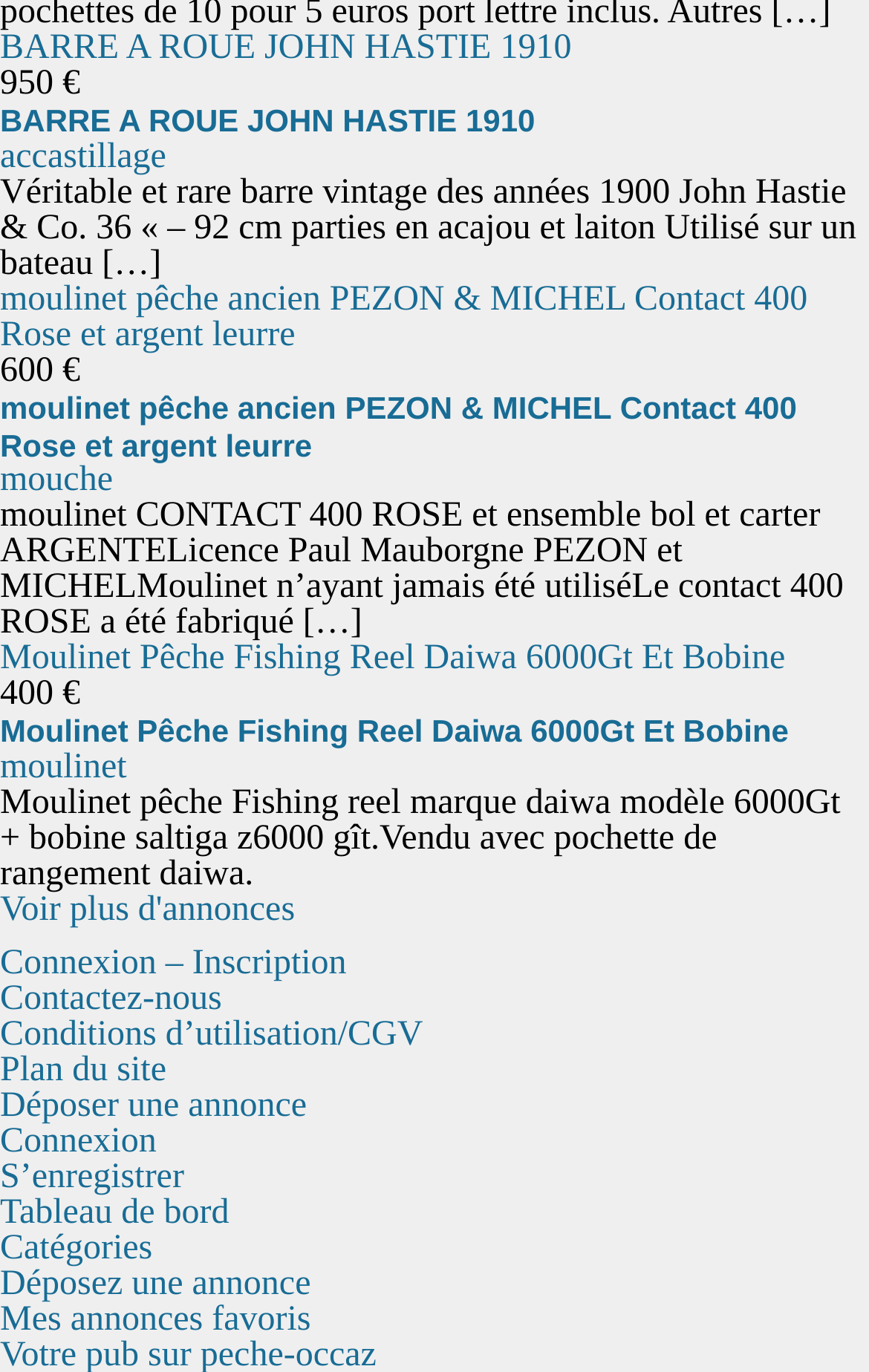Please identify the bounding box coordinates of the element that needs to be clicked to perform the following instruction: "View Moulinet Pêche Fishing Reel Daiwa 6000Gt Et Bobine details".

[0.0, 0.52, 0.908, 0.546]